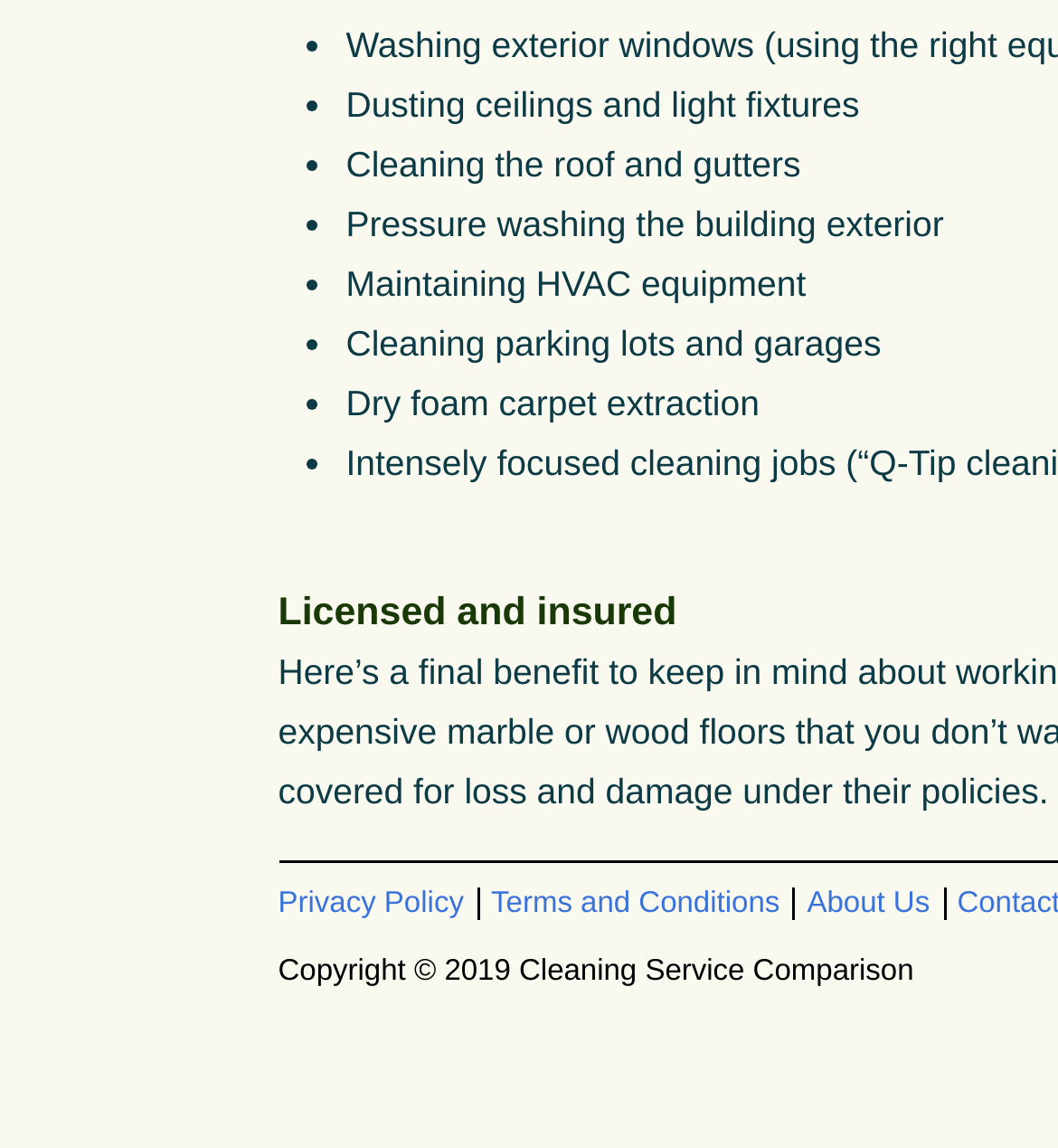Determine the bounding box coordinates for the HTML element mentioned in the following description: "About Us". The coordinates should be a list of four floats ranging from 0 to 1, represented as [left, top, right, bottom].

[0.763, 0.773, 0.884, 0.801]